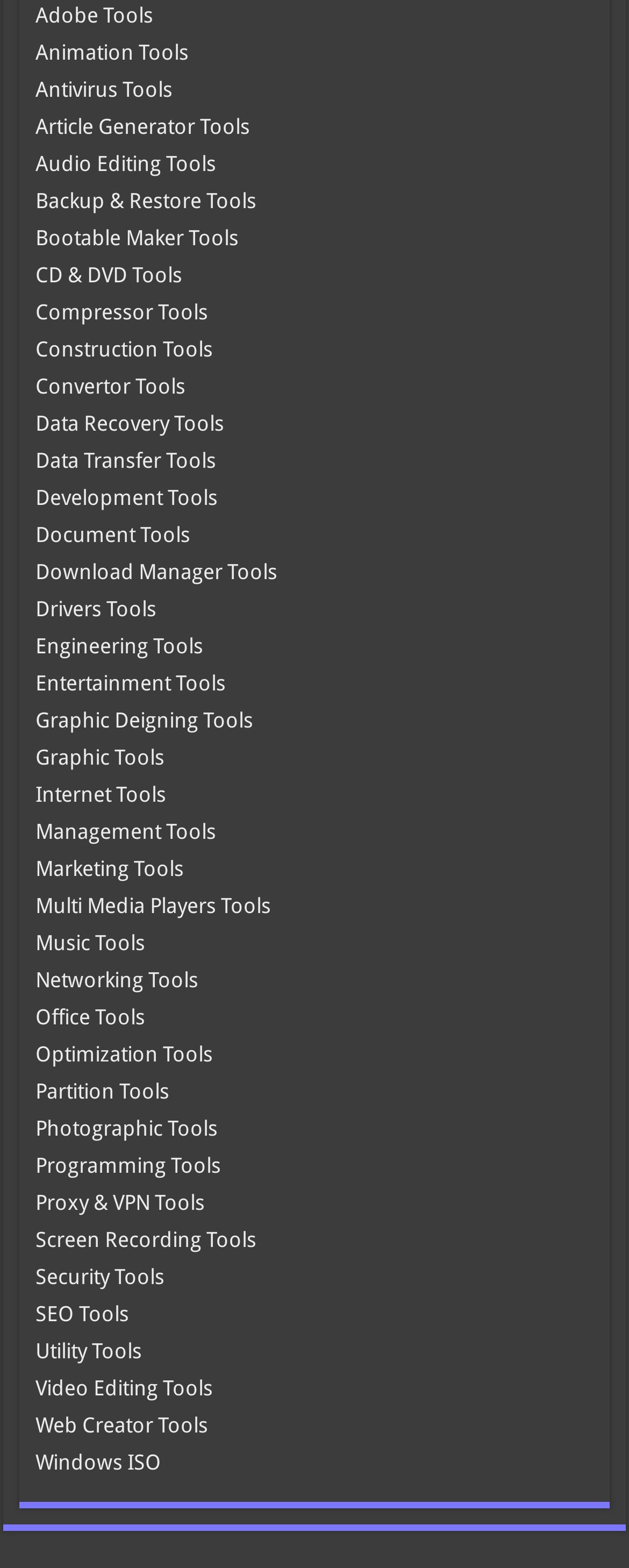By analyzing the image, answer the following question with a detailed response: Are there any tools related to video editing?

I searched for the term 'Video Editing' on the webpage and found a link that says 'Video Editing Tools', which suggests that there are tools related to video editing available.